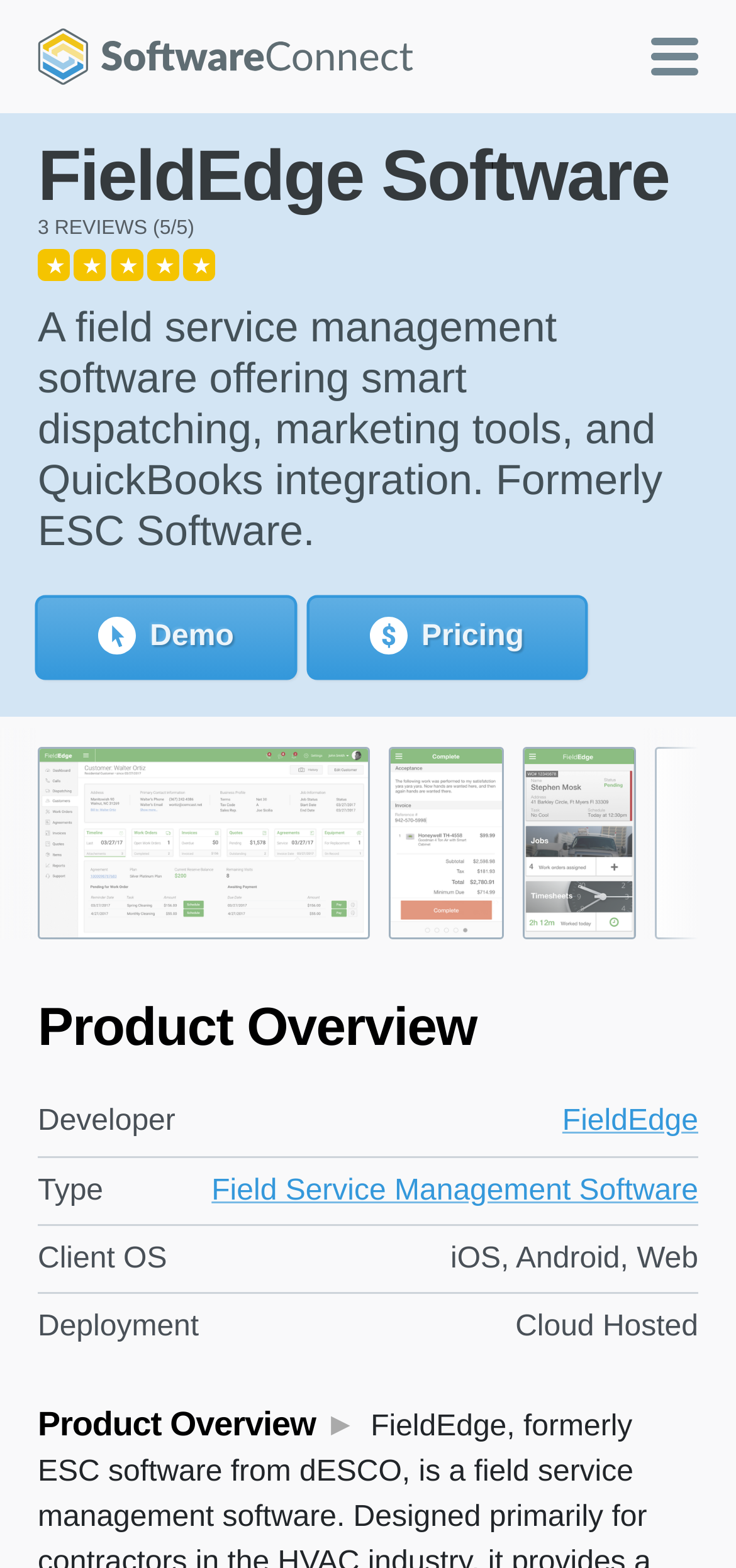Determine the coordinates of the bounding box for the clickable area needed to execute this instruction: "Check 'Pricing'".

[0.42, 0.382, 0.794, 0.432]